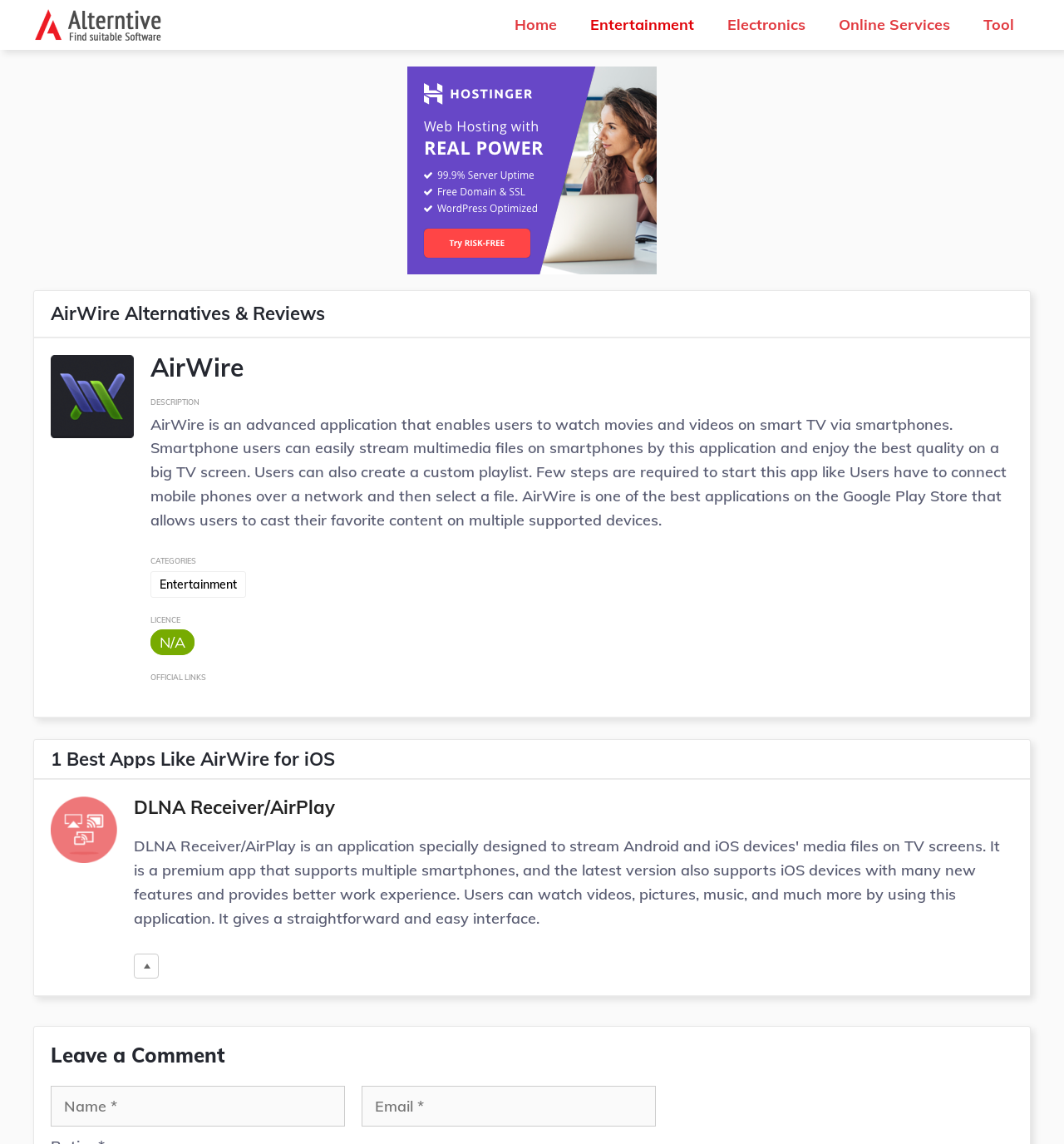Based on the provided description, "parent_node: Name name="author" placeholder="Name *"", find the bounding box of the corresponding UI element in the screenshot.

[0.048, 0.949, 0.324, 0.985]